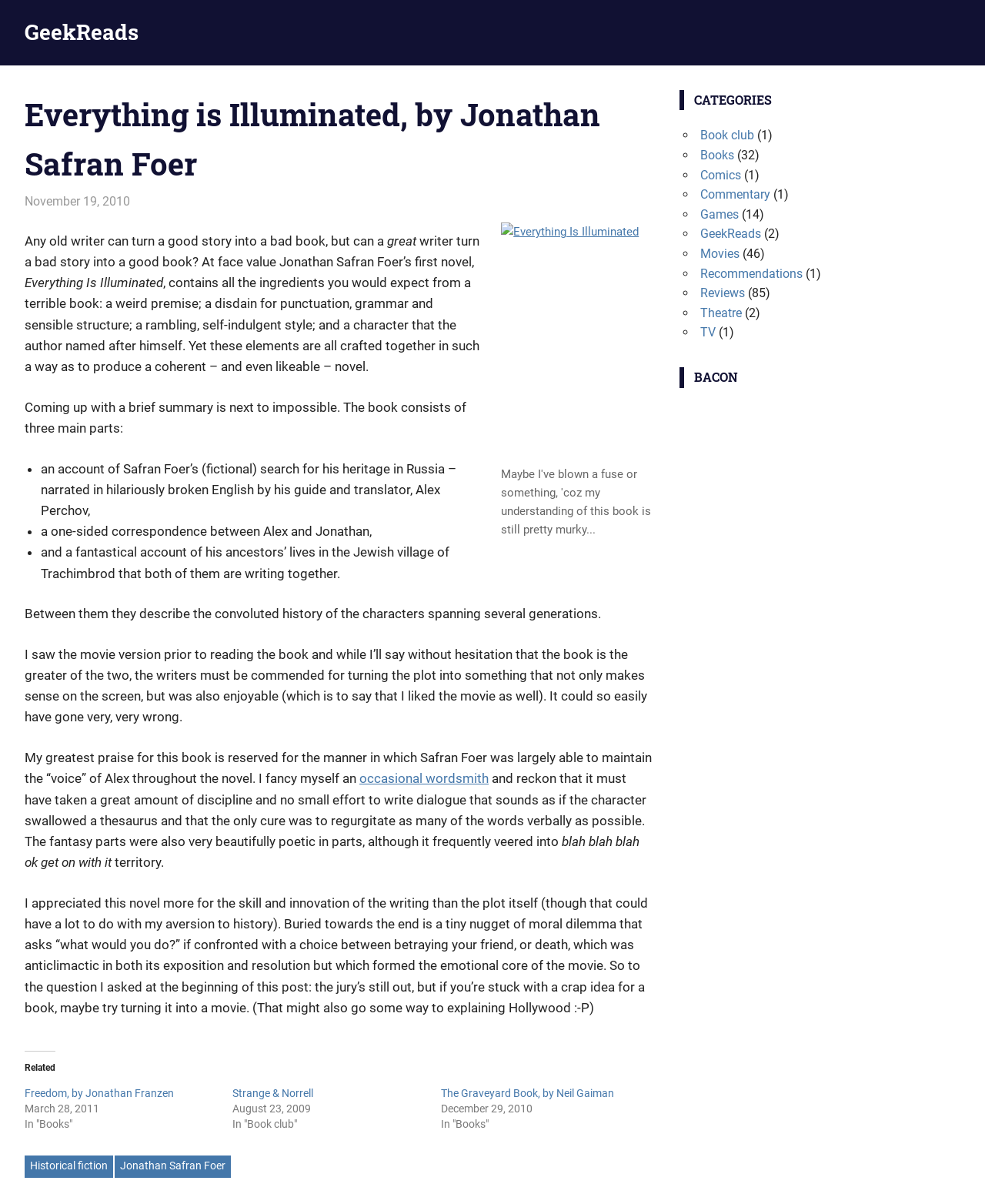Who is the author of the book?
Using the image, give a concise answer in the form of a single word or short phrase.

Jonathan Safran Foer